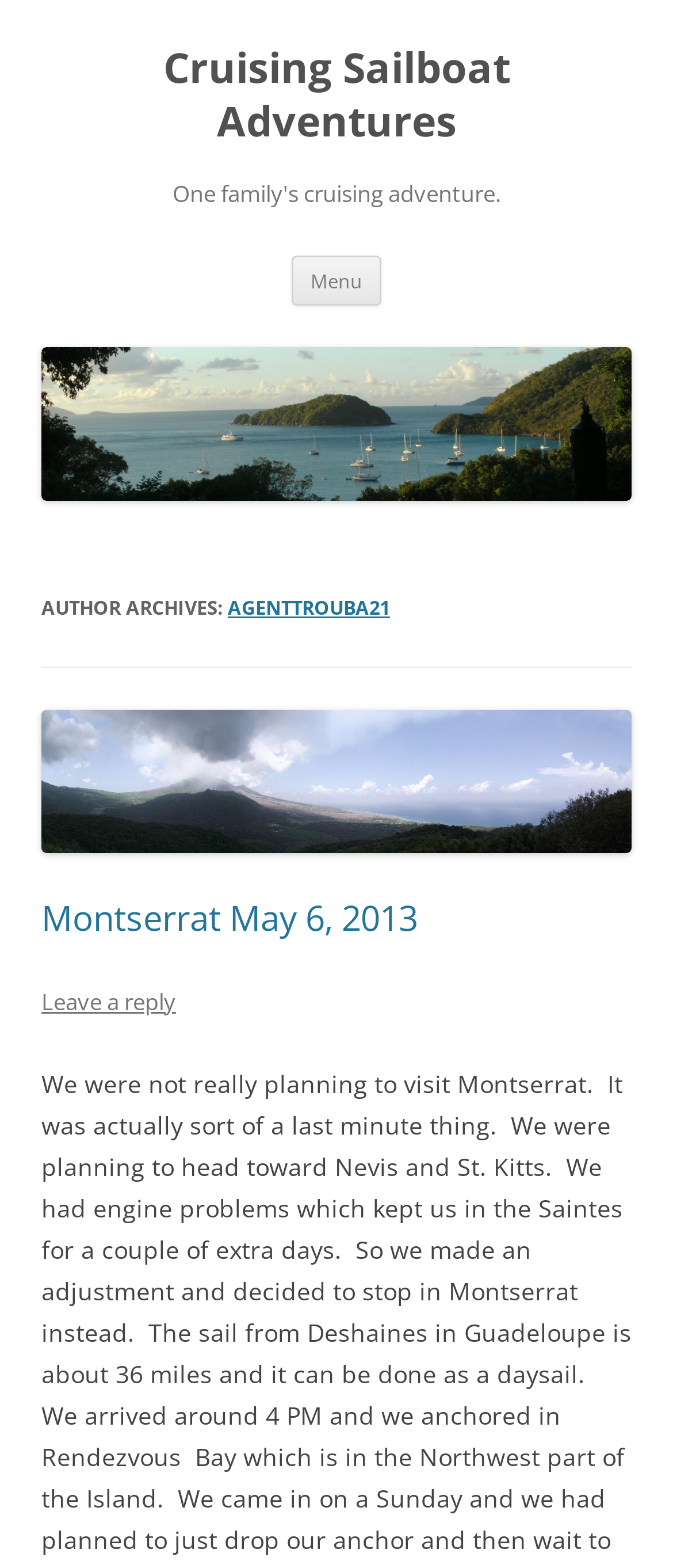Extract the main heading text from the webpage.

Cruising Sailboat Adventures